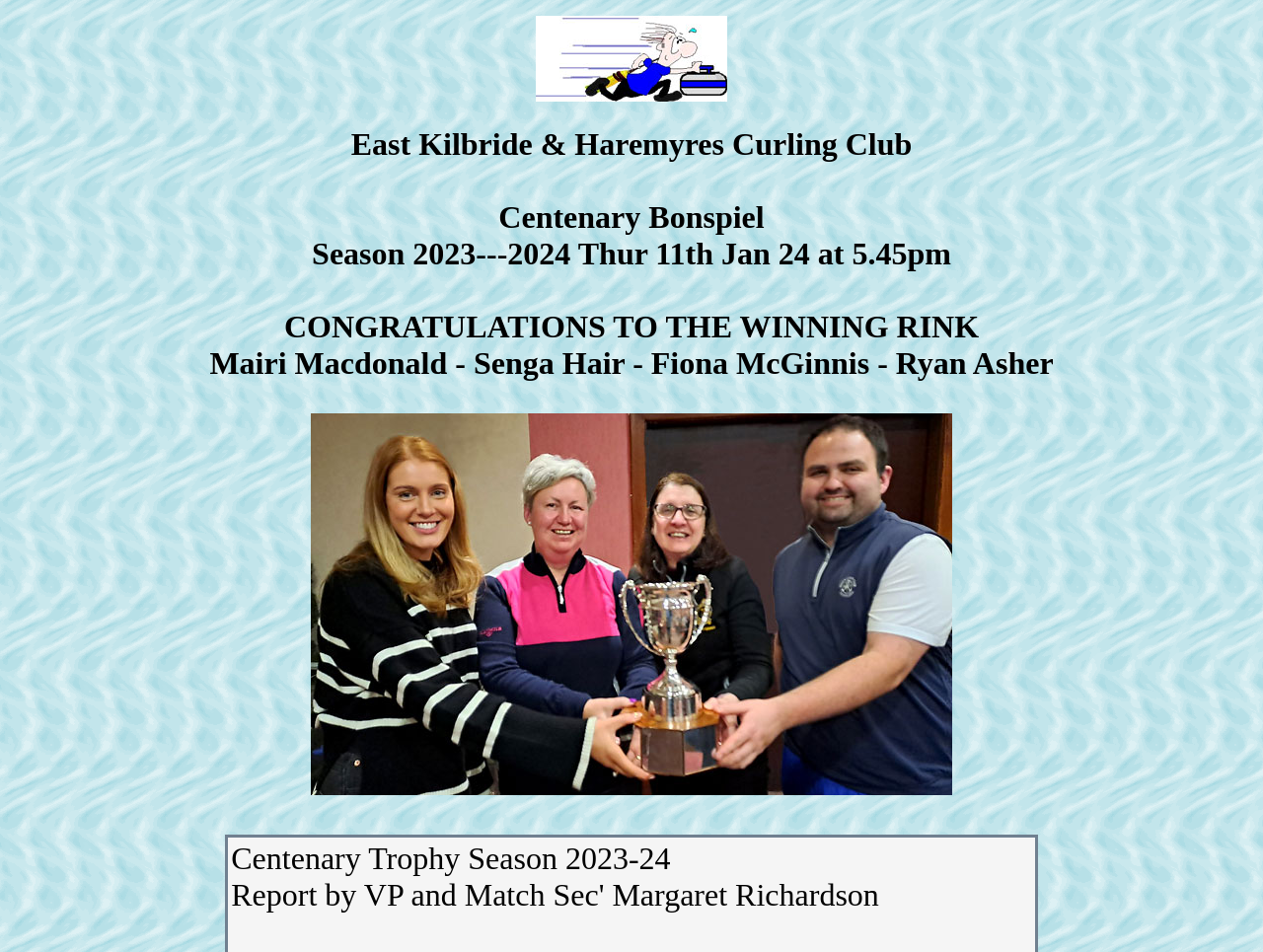Please find and give the text of the main heading on the webpage.

East Kilbride & Haremyres Curling Club

Centenary Bonspiel
Season 2023---2024 Thur 11th Jan 24 at 5.45pm

CONGRATULATIONS TO THE WINNING RINK
Mairi Macdonald - Senga Hair - Fiona McGinnis - Ryan Asher